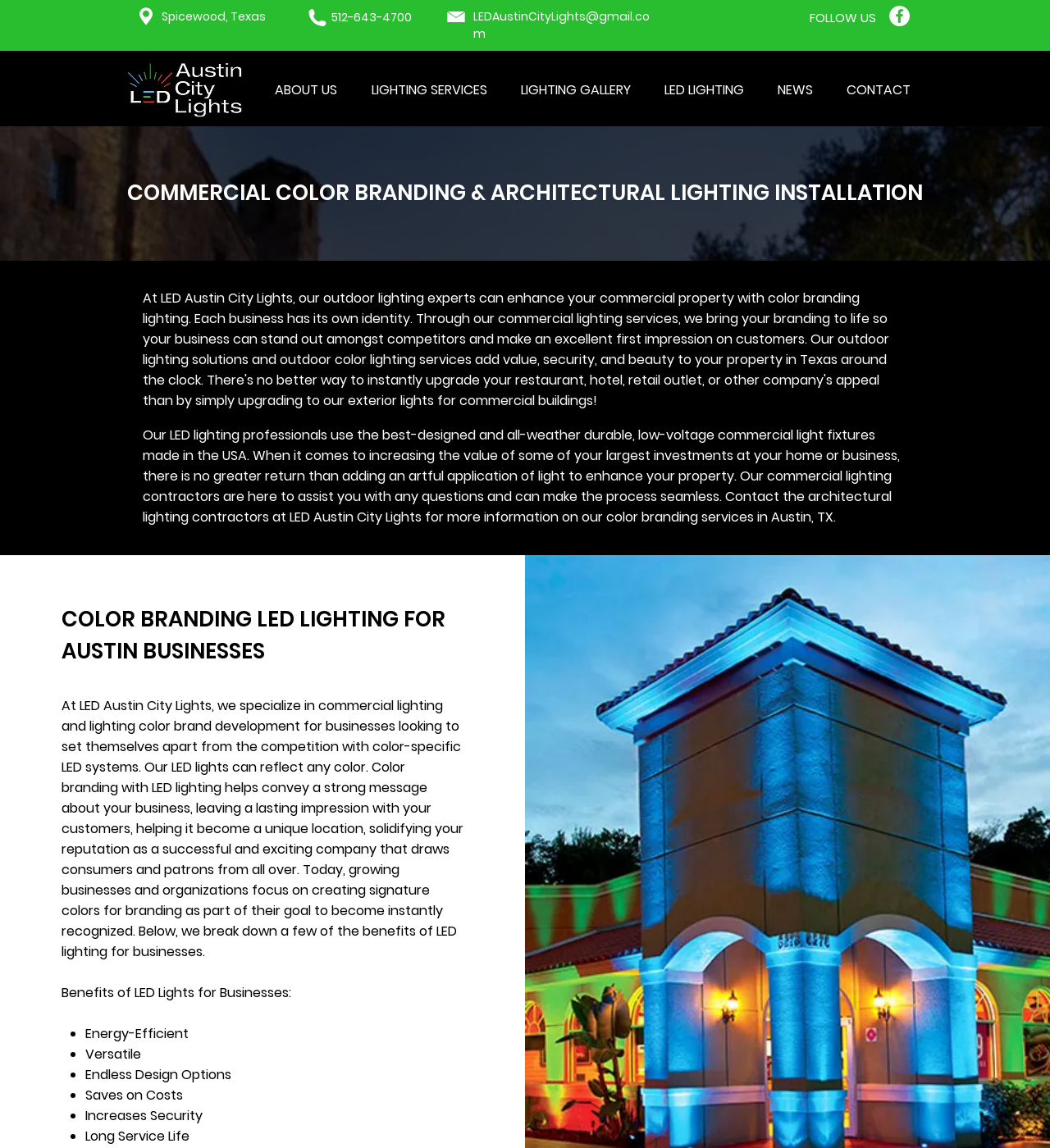Identify the bounding box coordinates of the section that should be clicked to achieve the task described: "View the ABOUT US page".

[0.245, 0.064, 0.338, 0.092]